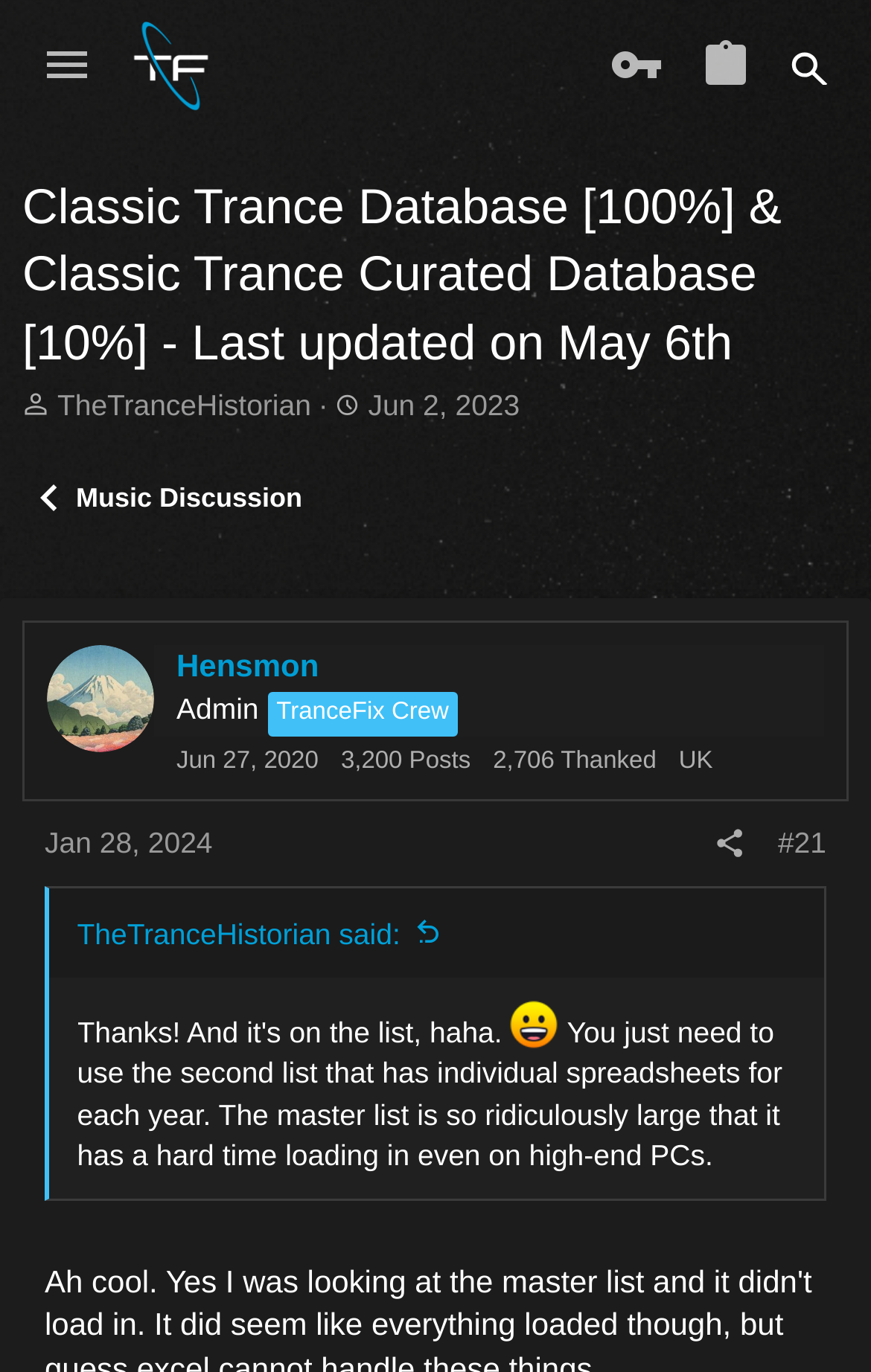Please locate and retrieve the main header text of the webpage.

Classic Trance Database [100%] & Classic Trance Curated Database [10%] - Last updated on May 6th